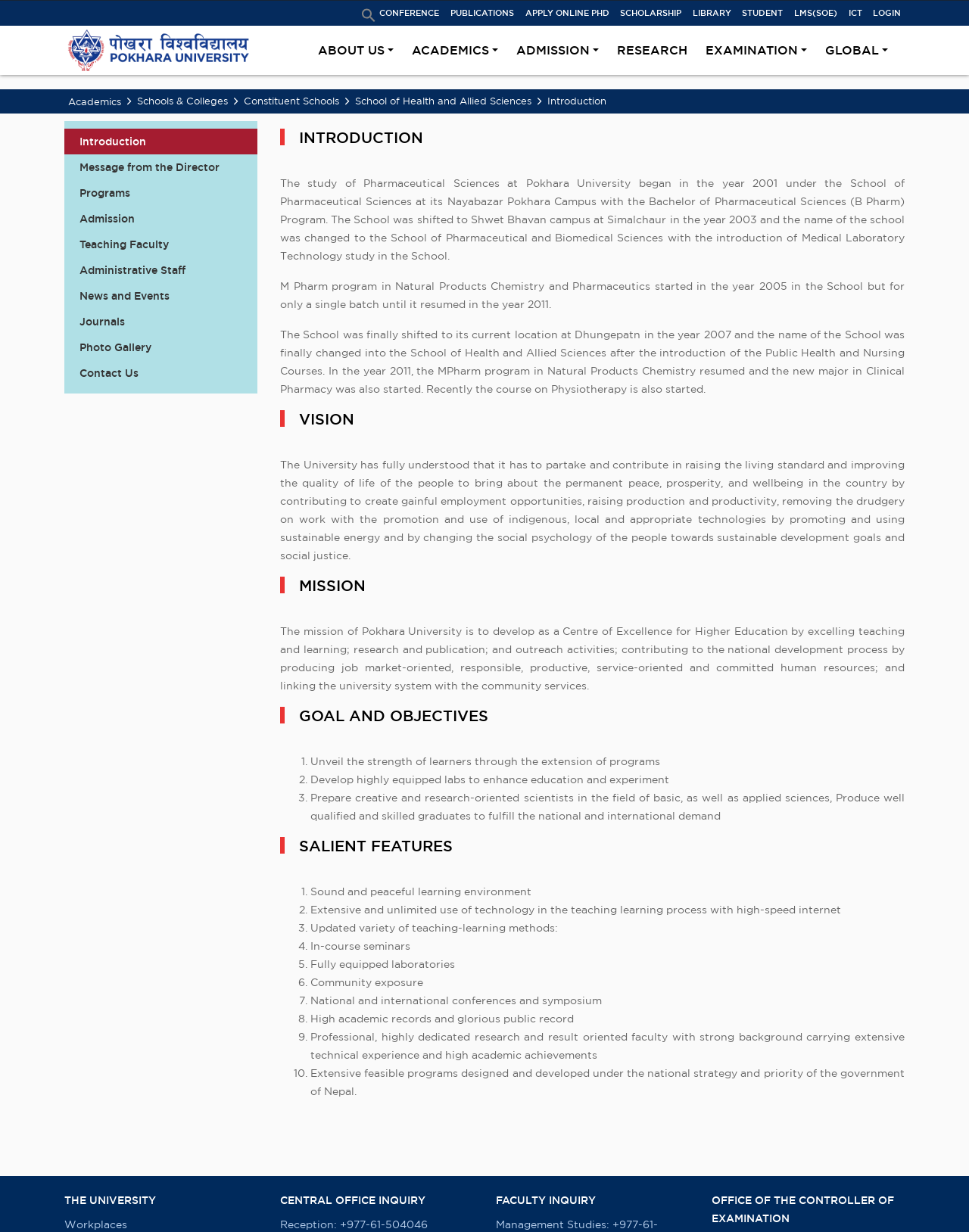What is the goal of the university?
Can you provide an in-depth and detailed response to the question?

The goal of the university is listed in the webpage as 'Unveil the strength of learners through the extension of programs', which is the first point under the 'GOAL AND OBJECTIVES' section.